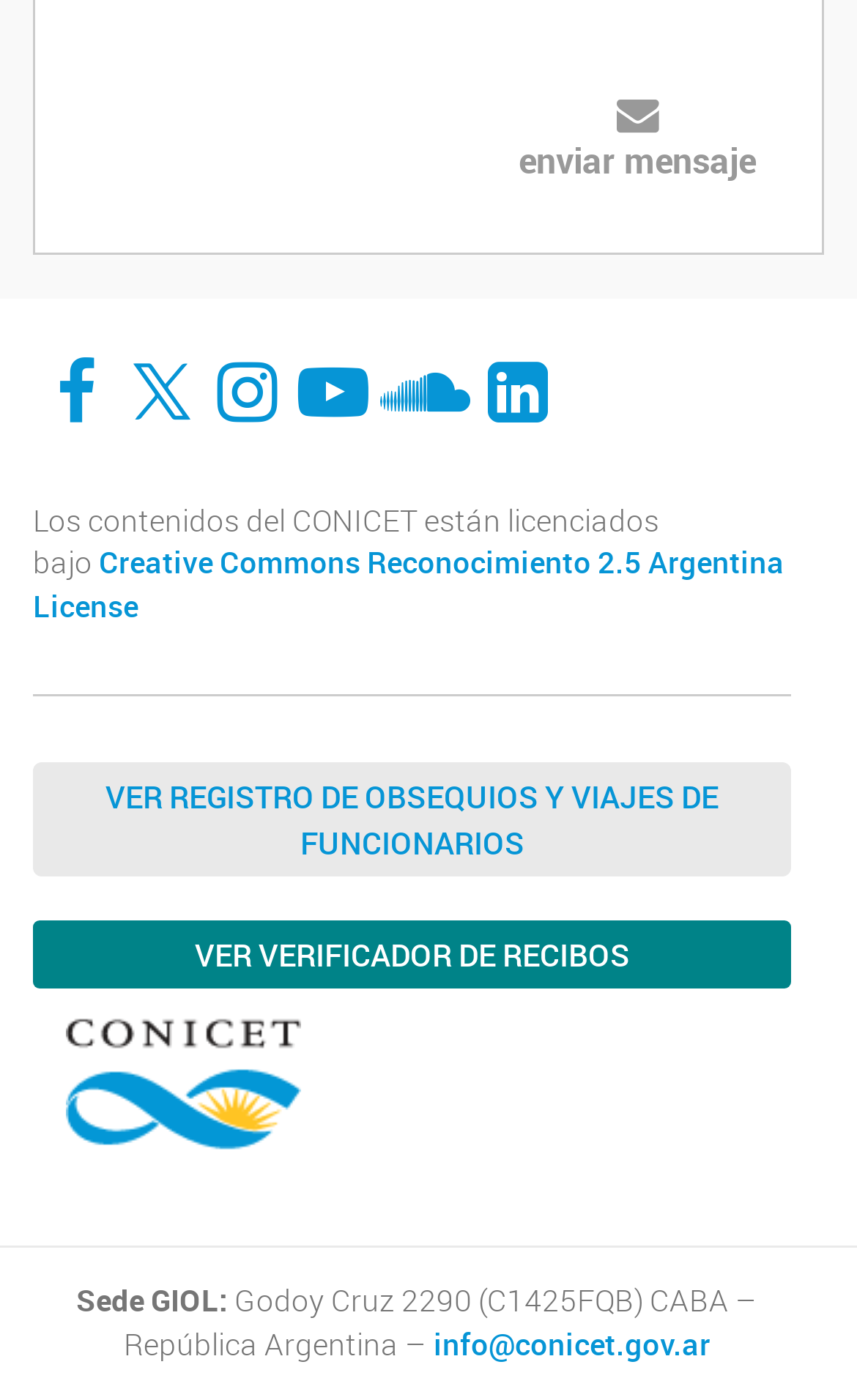Find the bounding box coordinates of the element's region that should be clicked in order to follow the given instruction: "check Creative Commons license". The coordinates should consist of four float numbers between 0 and 1, i.e., [left, top, right, bottom].

[0.038, 0.388, 0.915, 0.447]